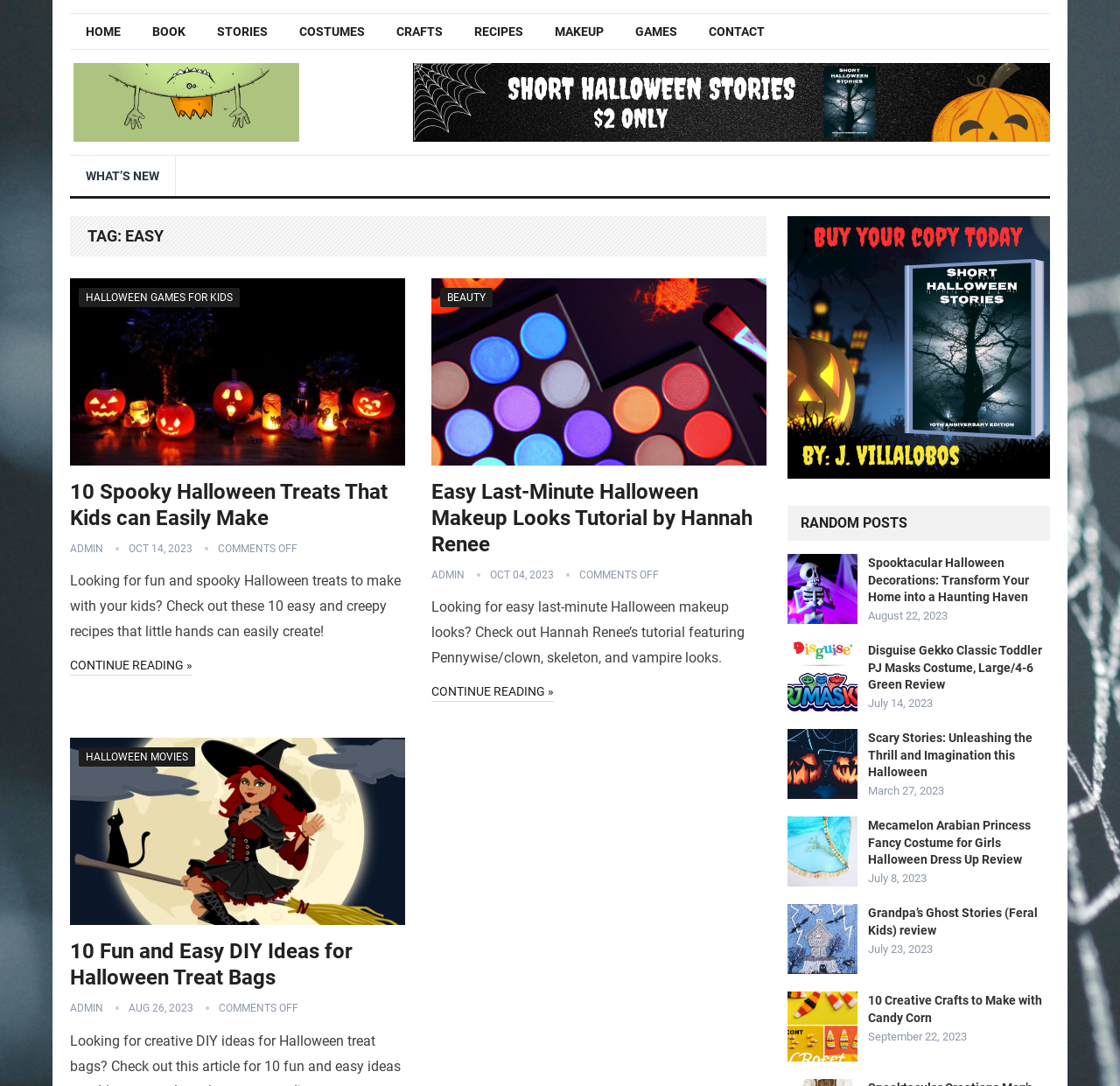Provide the bounding box coordinates of the UI element this sentence describes: "parent_node: HALLOWEEN MOVIES".

[0.062, 0.679, 0.362, 0.852]